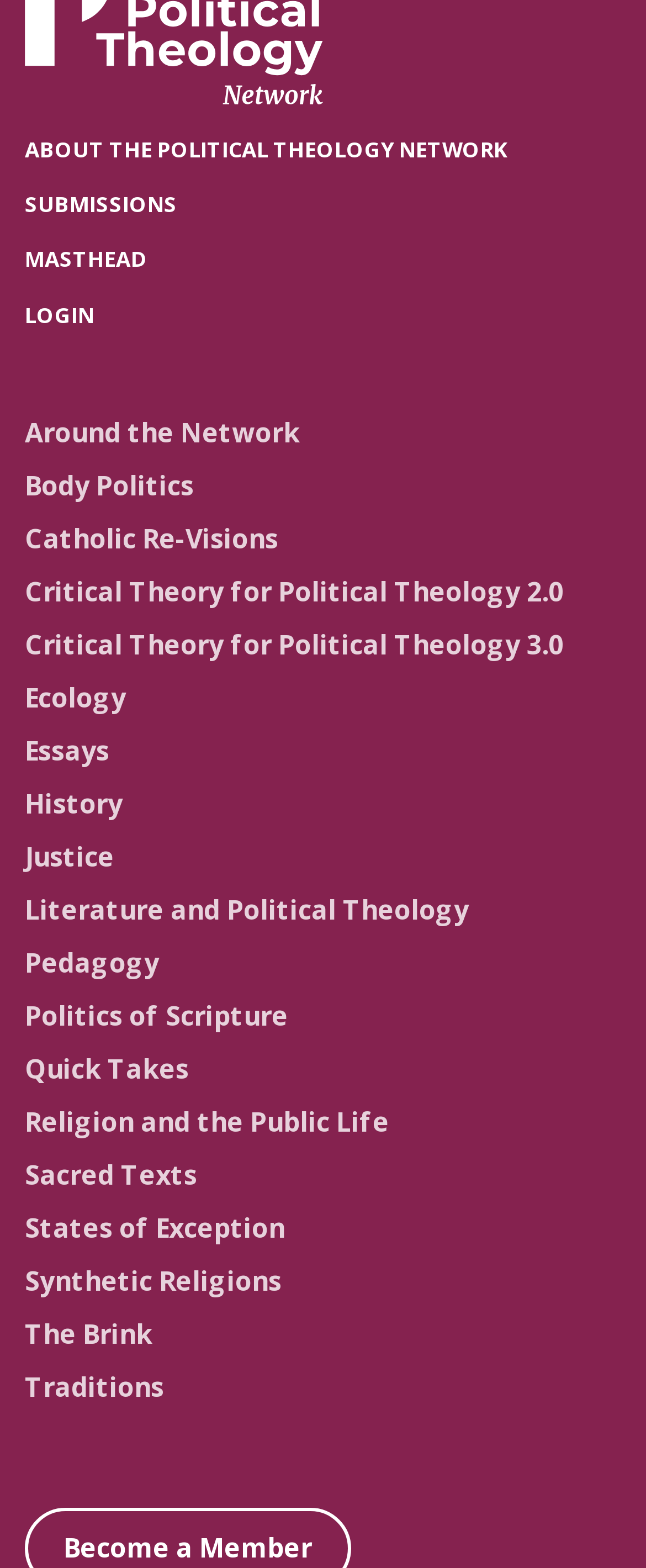Using the webpage screenshot, find the UI element described by Literature and Political Theology. Provide the bounding box coordinates in the format (top-left x, top-left y, bottom-right x, bottom-right y), ensuring all values are floating point numbers between 0 and 1.

[0.038, 0.568, 0.726, 0.591]